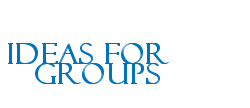Explain the image thoroughly, highlighting all key elements.

The image features the text "IDEAS FOR GROUPS" prominently displayed in a clean, bold blue font against a plain white background. This straightforward design conveys a sense of clarity and focus, suggesting that it presents thoughtful and engaging strategies or activities for group settings. The phrase hints at the potential for collaboration, connection, and shared experiences, making it an appealing introduction for discussions, workshops, or programs aimed at fostering group engagement. The simplicity of the layout serves to draw attention to the content, encouraging viewers to explore the concepts or suggestions that follow.